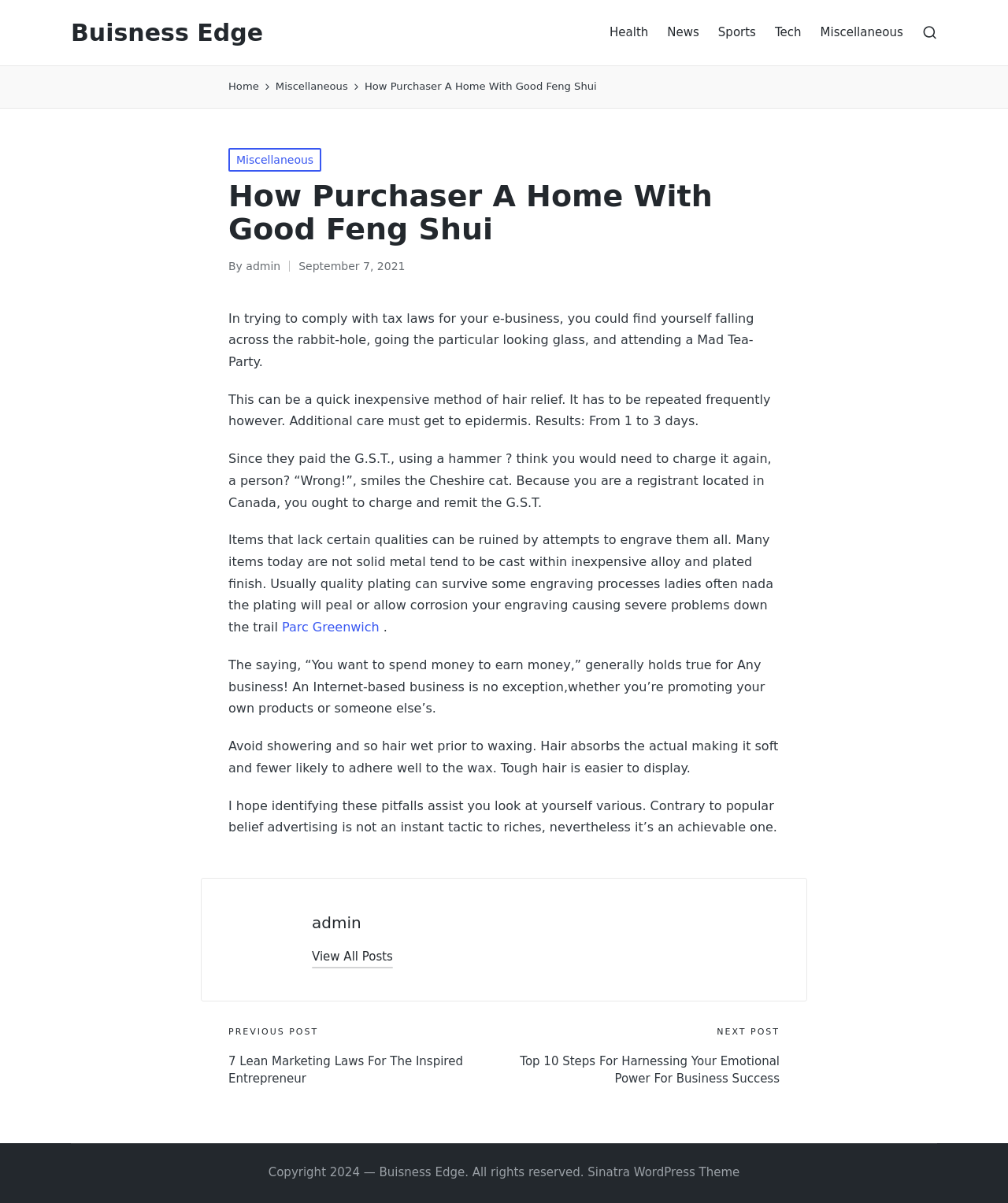Determine the bounding box coordinates for the HTML element described here: "Buisness Edge".

[0.07, 0.016, 0.261, 0.038]